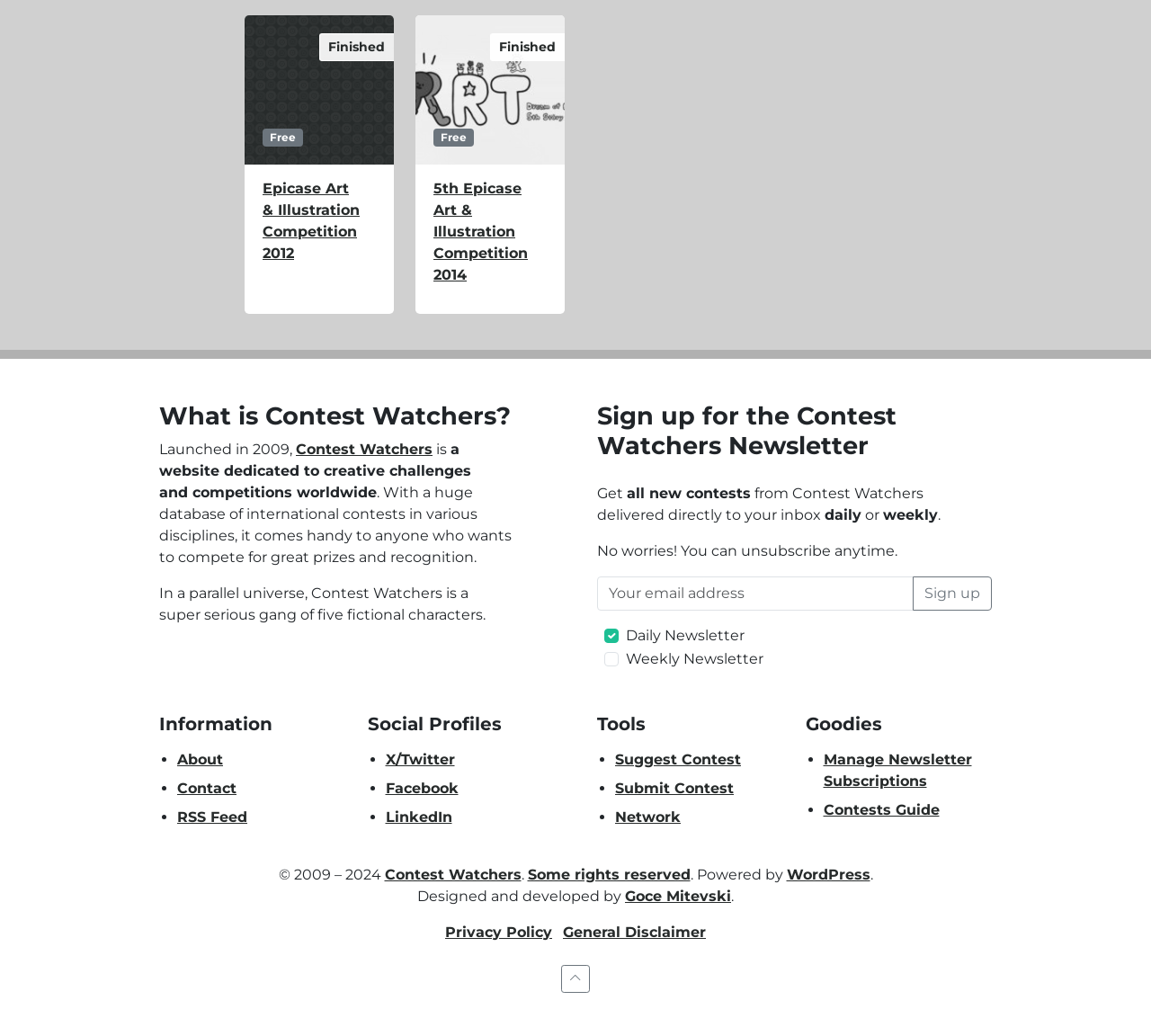What is the name of the website?
Give a thorough and detailed response to the question.

The name of the website can be found in the heading 'What is Contest Watchers?' and also in the footer section where it says '© 2009 – 2024 Contest Watchers'.